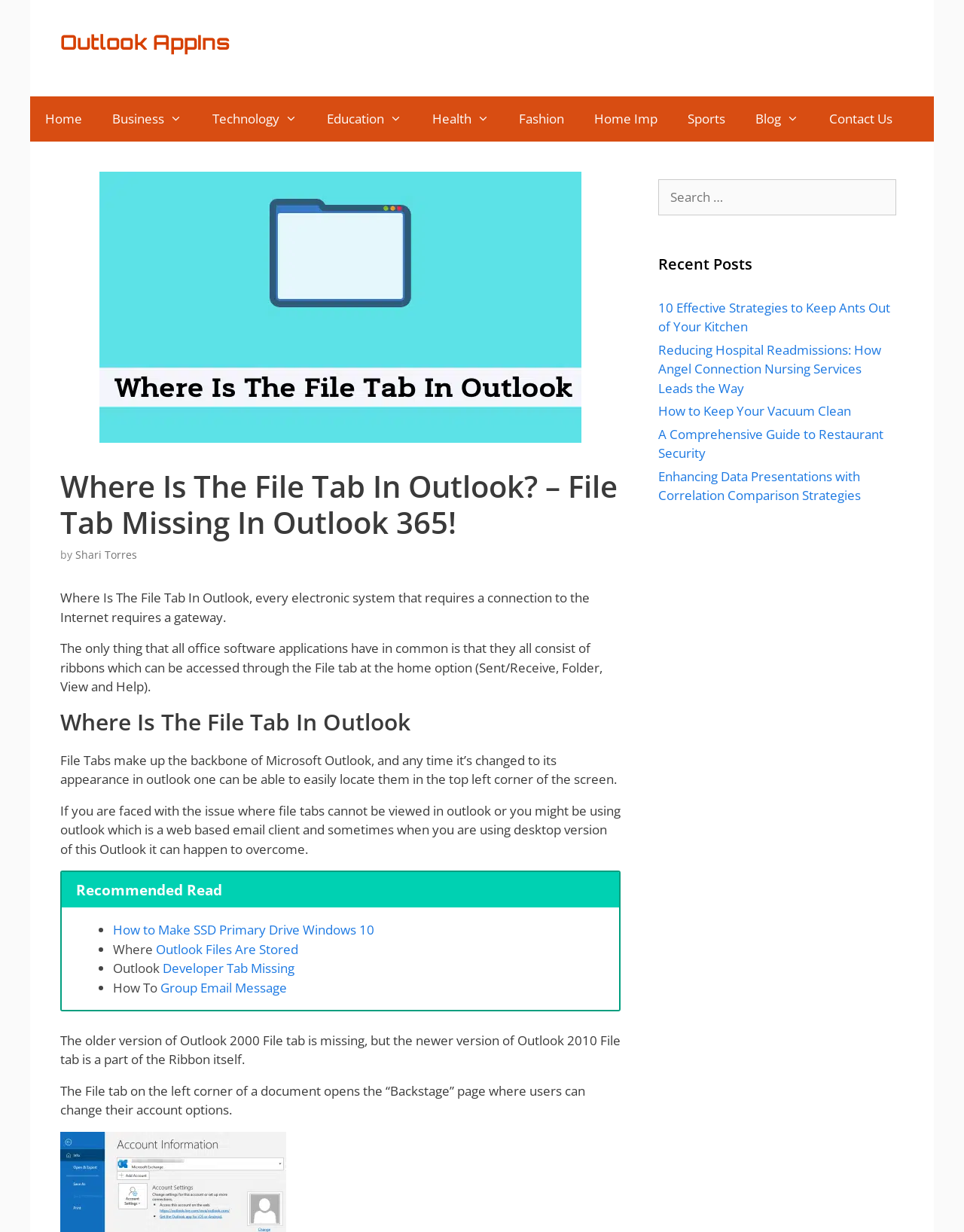Identify and provide the main heading of the webpage.

Where Is The File Tab In Outlook? – File Tab Missing In Outlook 365!